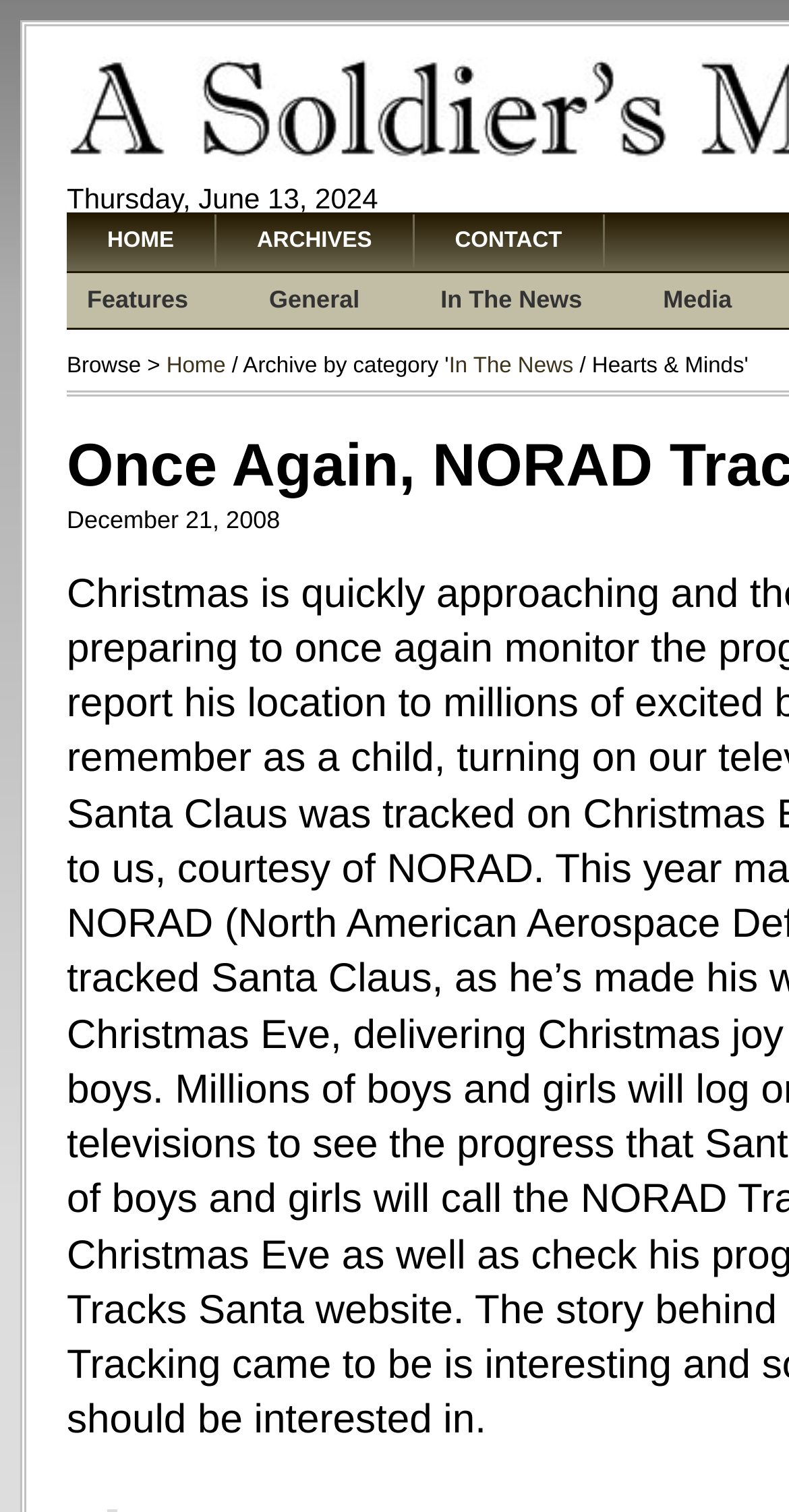Find the bounding box coordinates of the element you need to click on to perform this action: 'check contact information'. The coordinates should be represented by four float values between 0 and 1, in the format [left, top, right, bottom].

[0.525, 0.142, 0.766, 0.177]